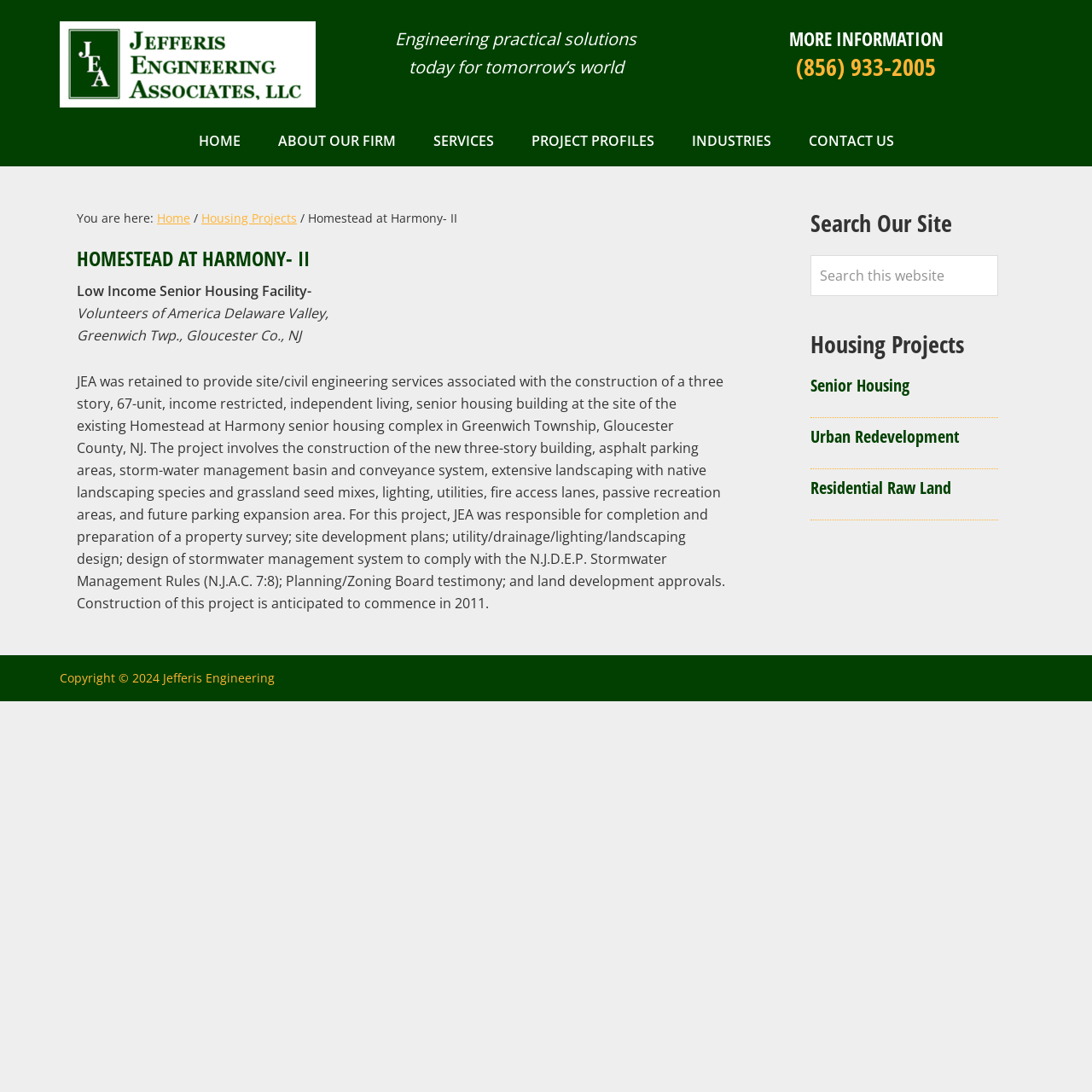What type of housing facility is described on this webpage?
Respond to the question with a well-detailed and thorough answer.

I found the answer by reading the text in the main content area of the webpage, which describes a 'Low Income Senior Housing Facility' in Greenwich Twp., Gloucester Co., NJ.